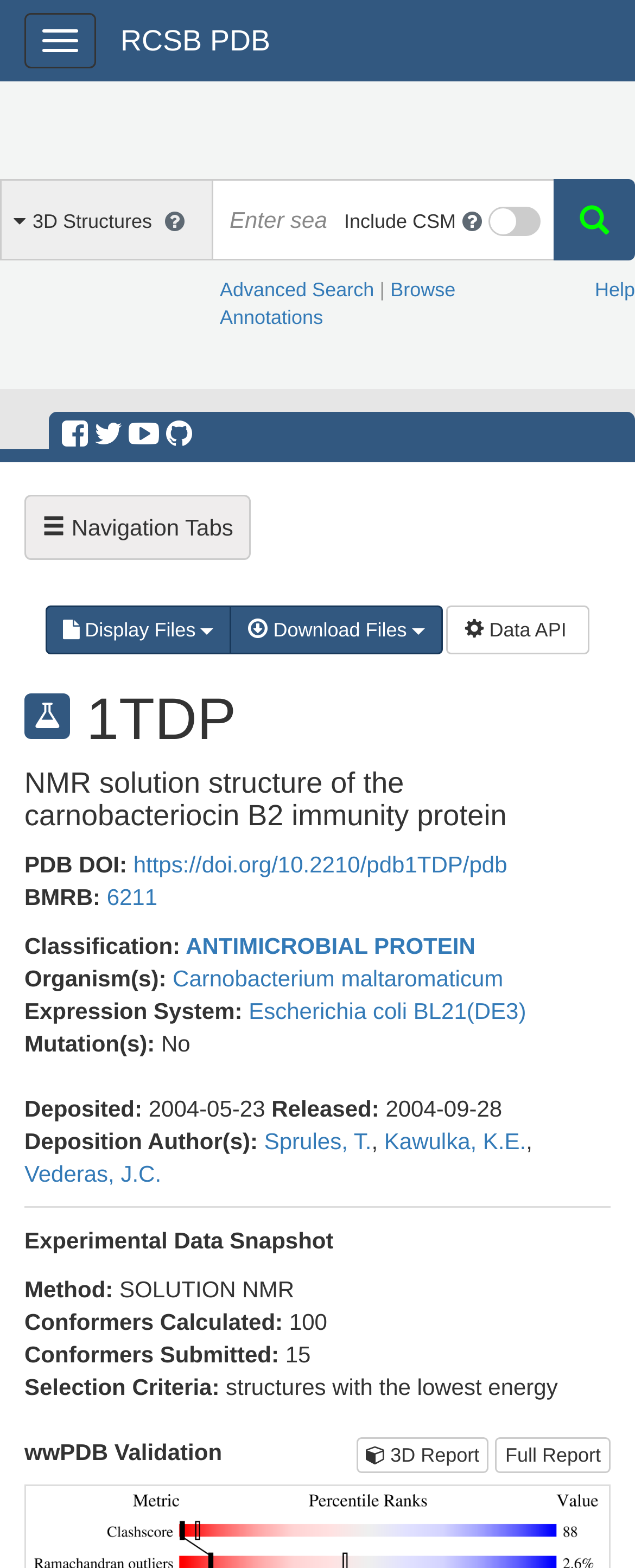Identify the bounding box for the given UI element using the description provided. Coordinates should be in the format (top-left x, top-left y, bottom-right x, bottom-right y) and must be between 0 and 1. Here is the description: https://doi.org/10.2210/pdb1TDP/pdb

[0.21, 0.543, 0.799, 0.56]